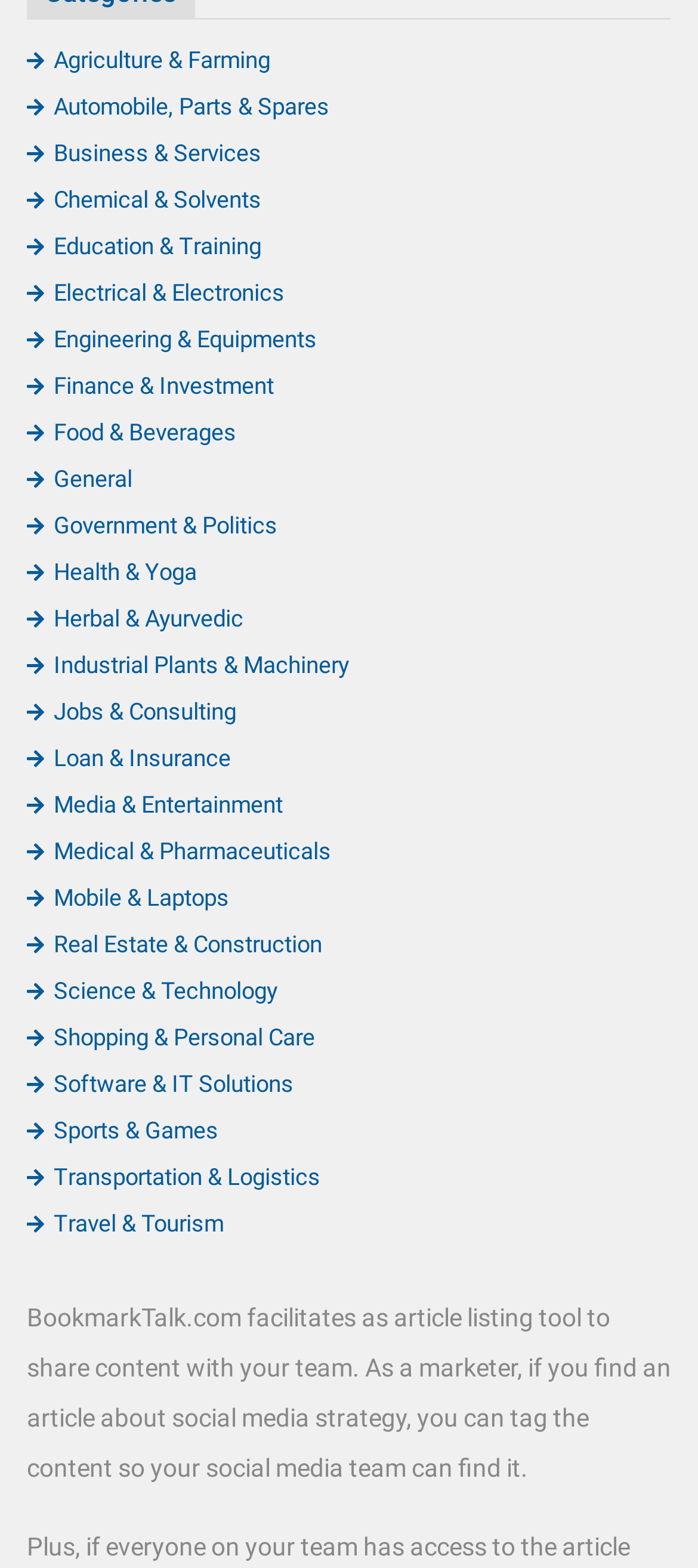How many categories are available on the webpage?
Look at the screenshot and give a one-word or phrase answer.

24